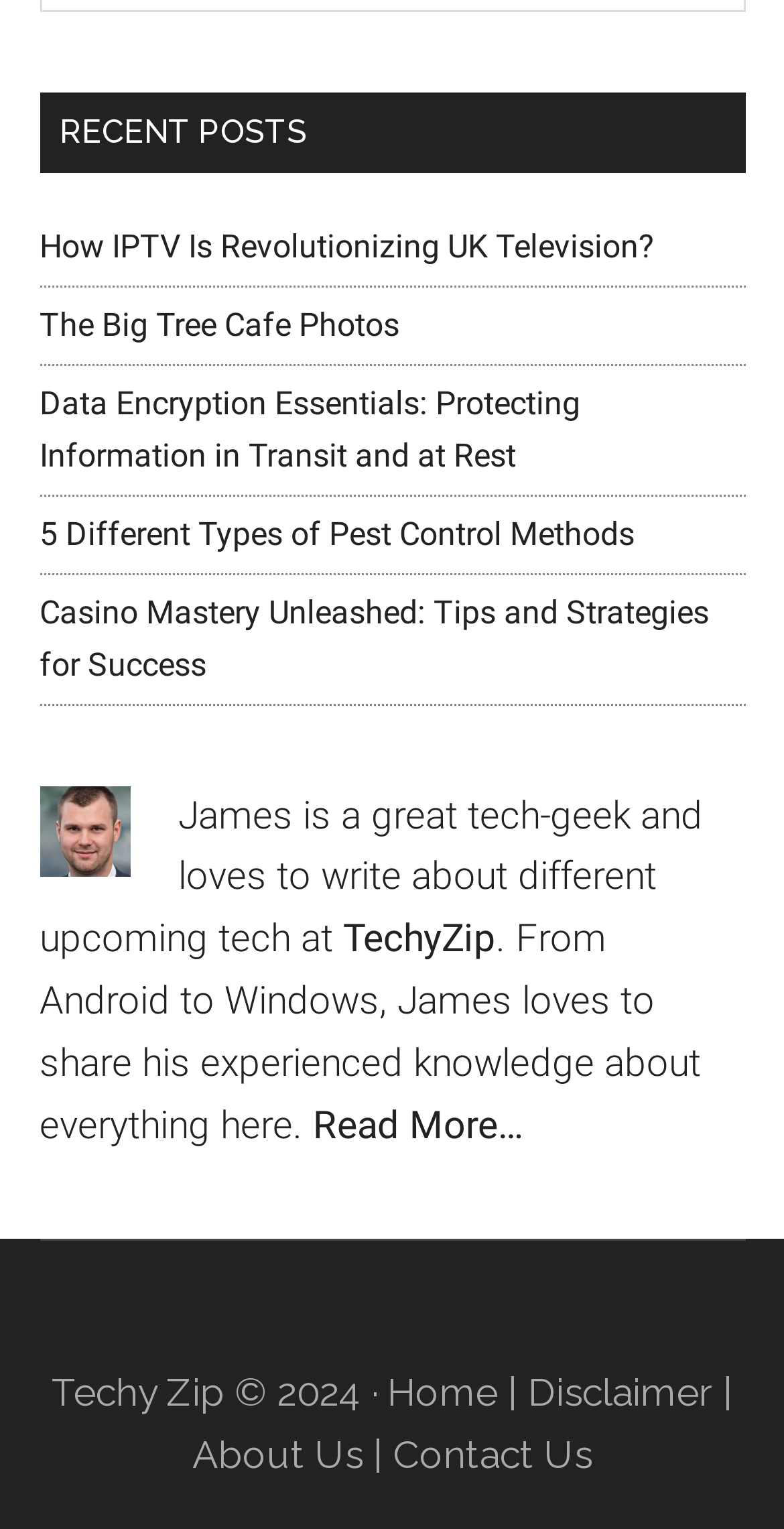Determine the bounding box coordinates of the clickable region to execute the instruction: "go to home page". The coordinates should be four float numbers between 0 and 1, denoted as [left, top, right, bottom].

[0.494, 0.895, 0.635, 0.924]